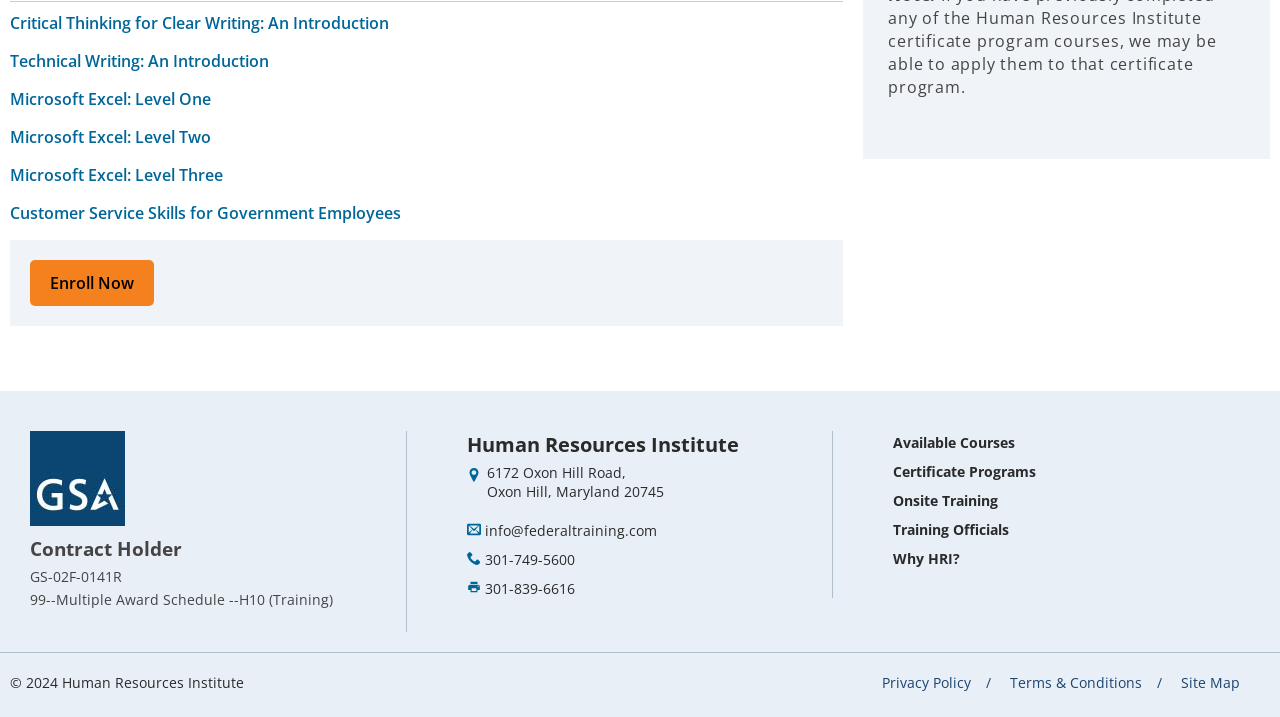Please provide the bounding box coordinate of the region that matches the element description: Certificate Programs. Coordinates should be in the format (top-left x, top-left y, bottom-right x, bottom-right y) and all values should be between 0 and 1.

[0.698, 0.645, 0.81, 0.671]